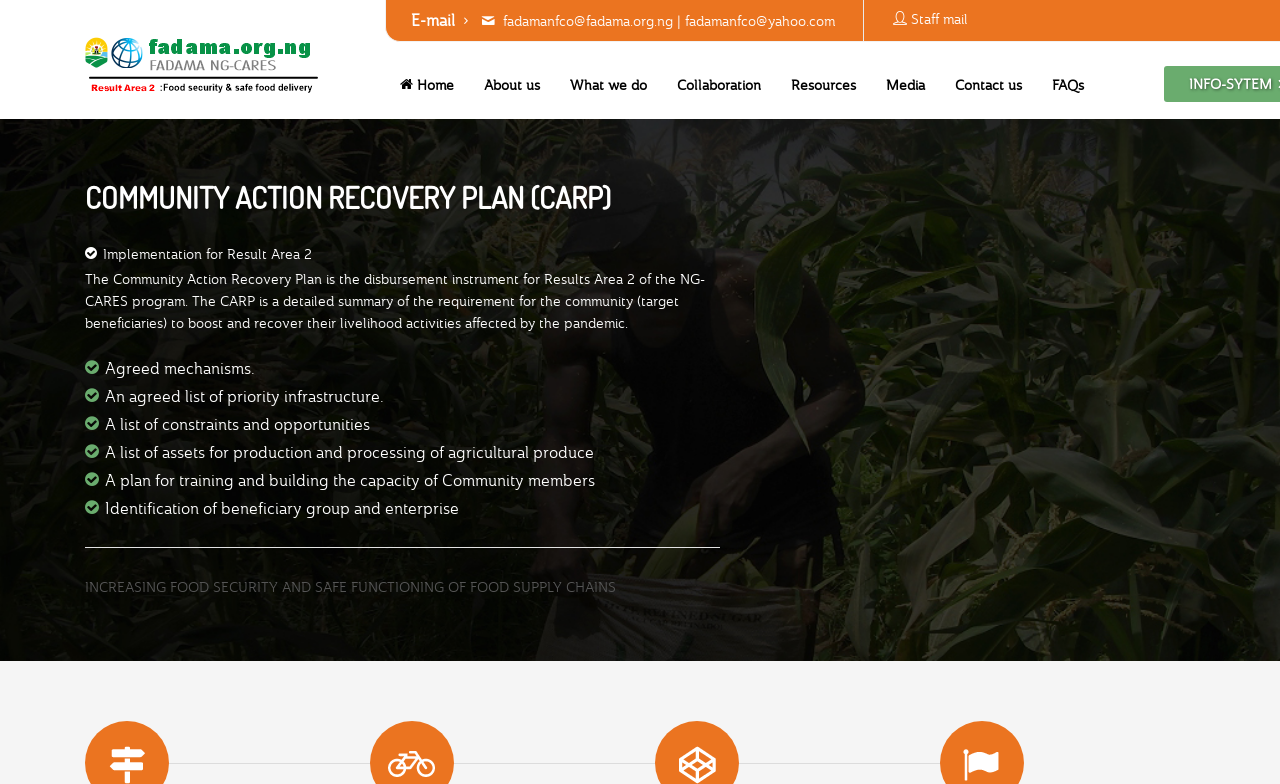Provide a brief response in the form of a single word or phrase:
What is the main topic of the webpage?

Community Action Recovery Plan (CARP)